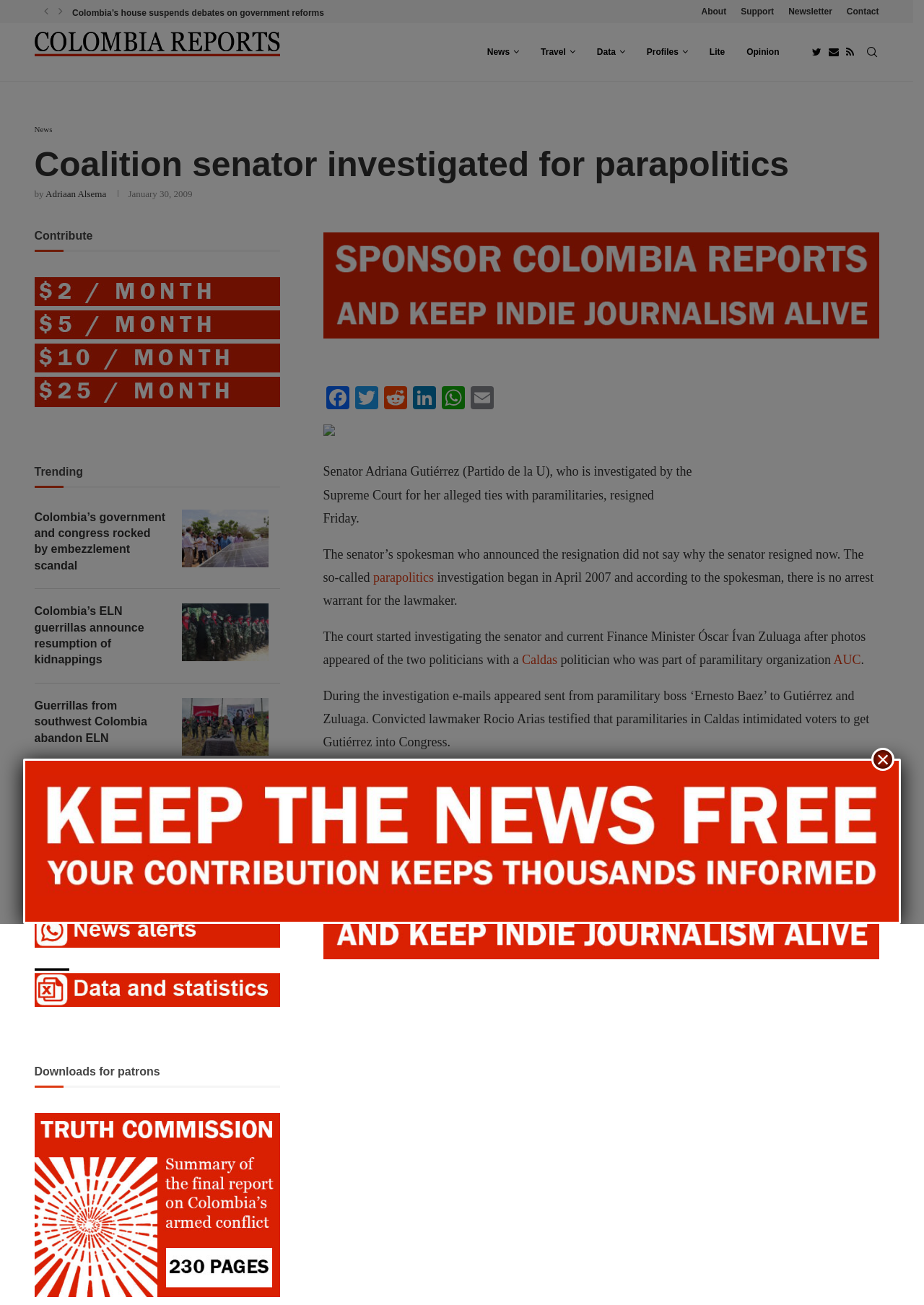Specify the bounding box coordinates for the region that must be clicked to perform the given instruction: "Search for something".

None